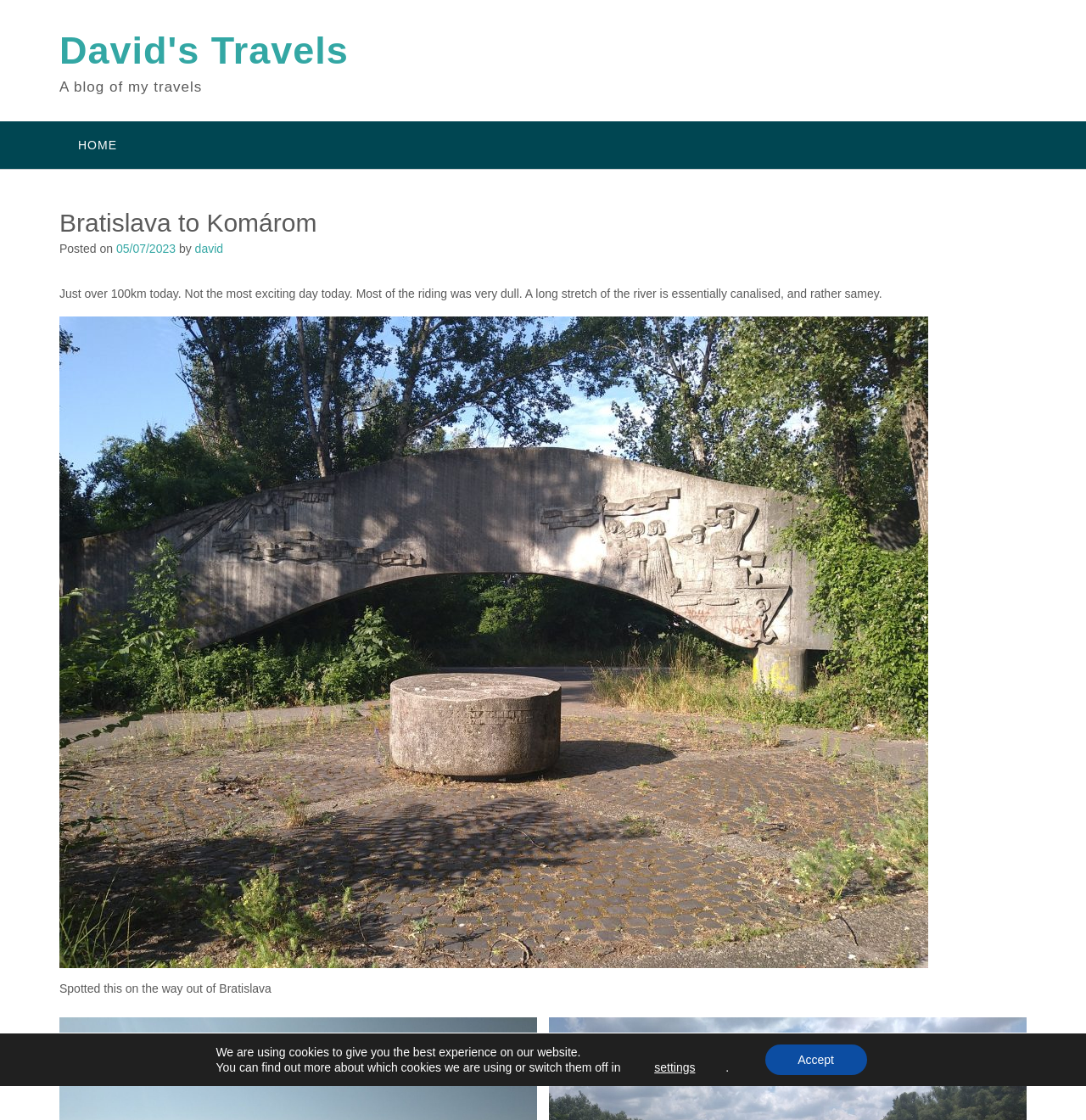Give a concise answer of one word or phrase to the question: 
What is the purpose of the website?

A blog of my travels